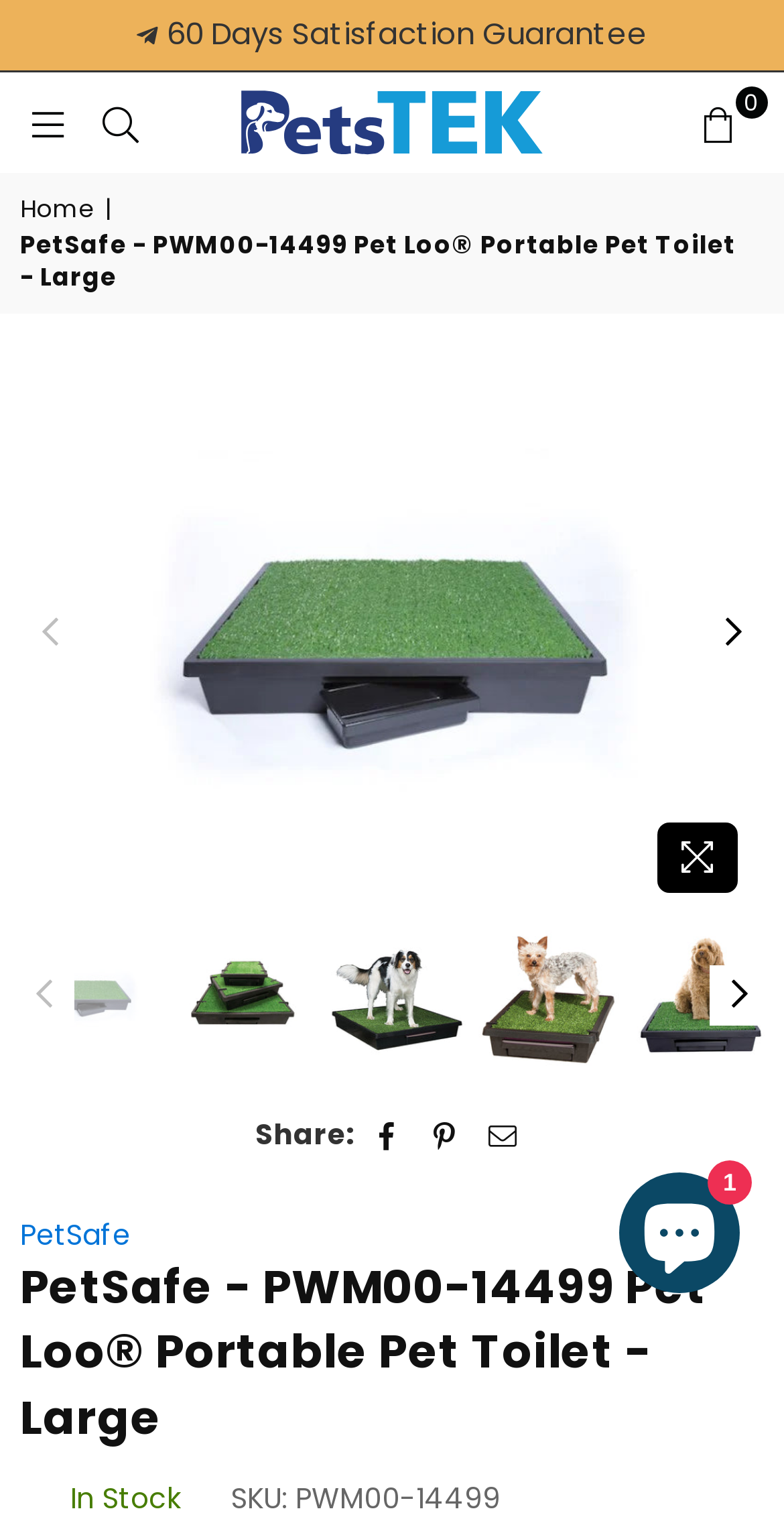Please identify the coordinates of the bounding box for the clickable region that will accomplish this instruction: "Click on the 'Share on Facebook' link".

[0.474, 0.735, 0.513, 0.761]